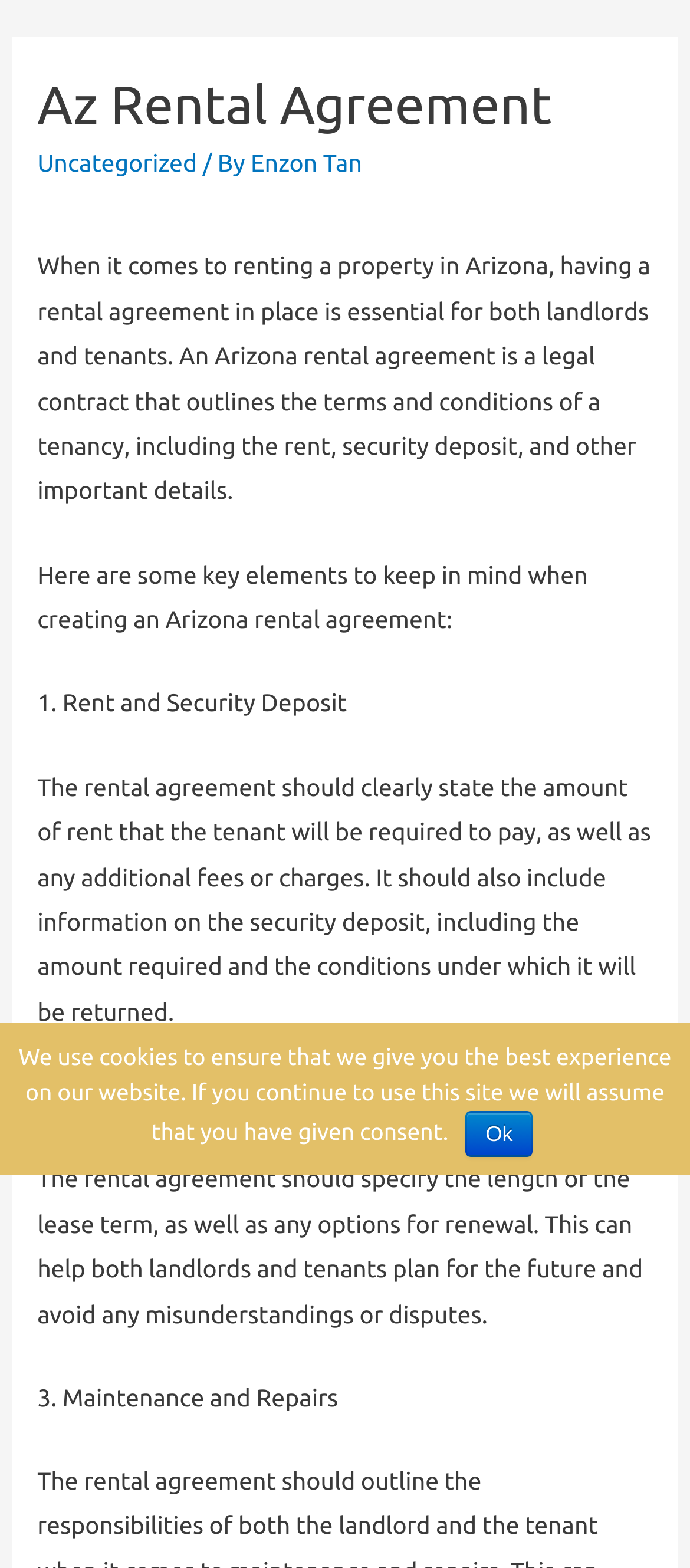Please provide a one-word or short phrase answer to the question:
How many key elements are mentioned for creating an Arizona rental agreement?

3